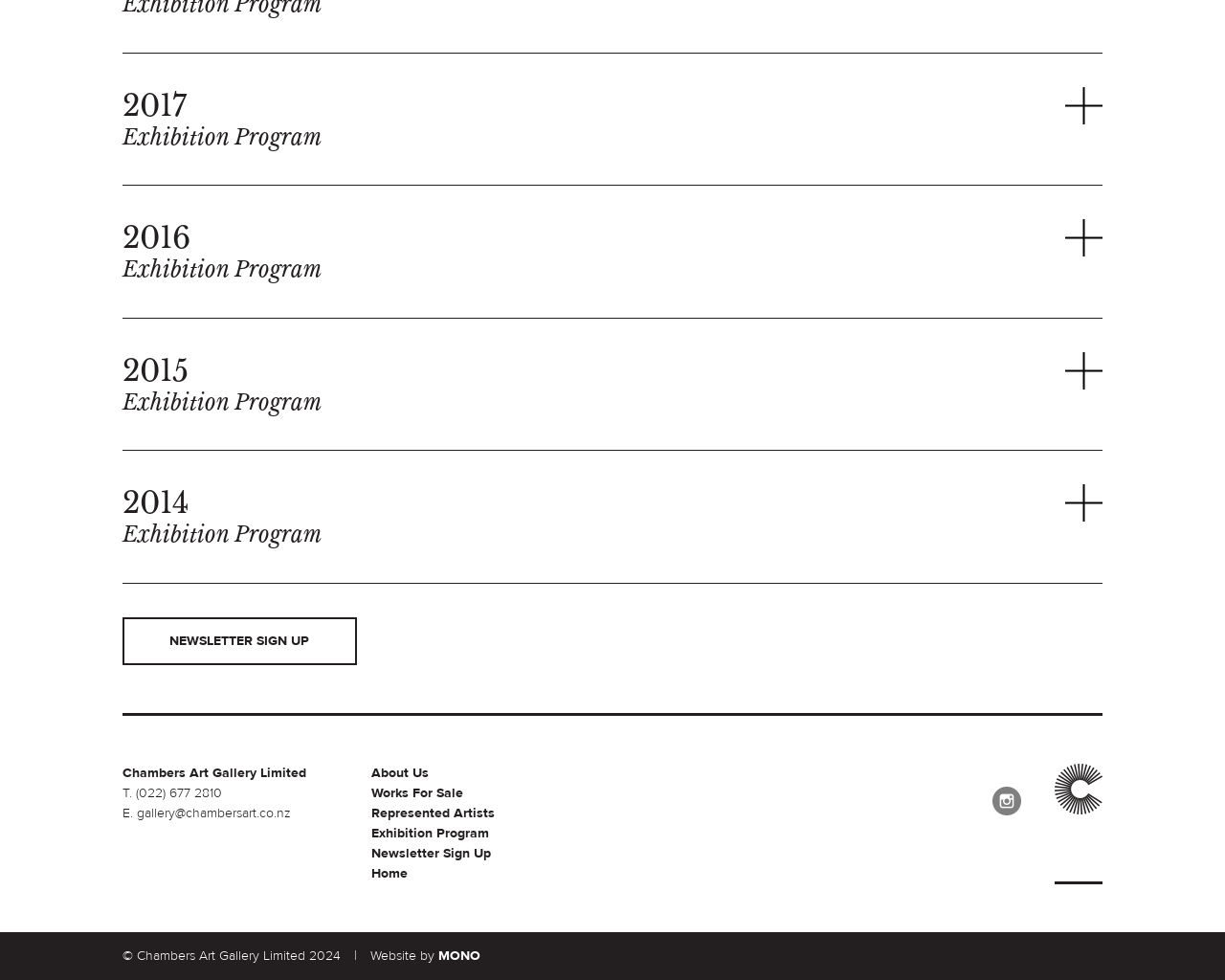Kindly determine the bounding box coordinates of the area that needs to be clicked to fulfill this instruction: "Sign up for newsletter".

[0.1, 0.63, 0.291, 0.679]